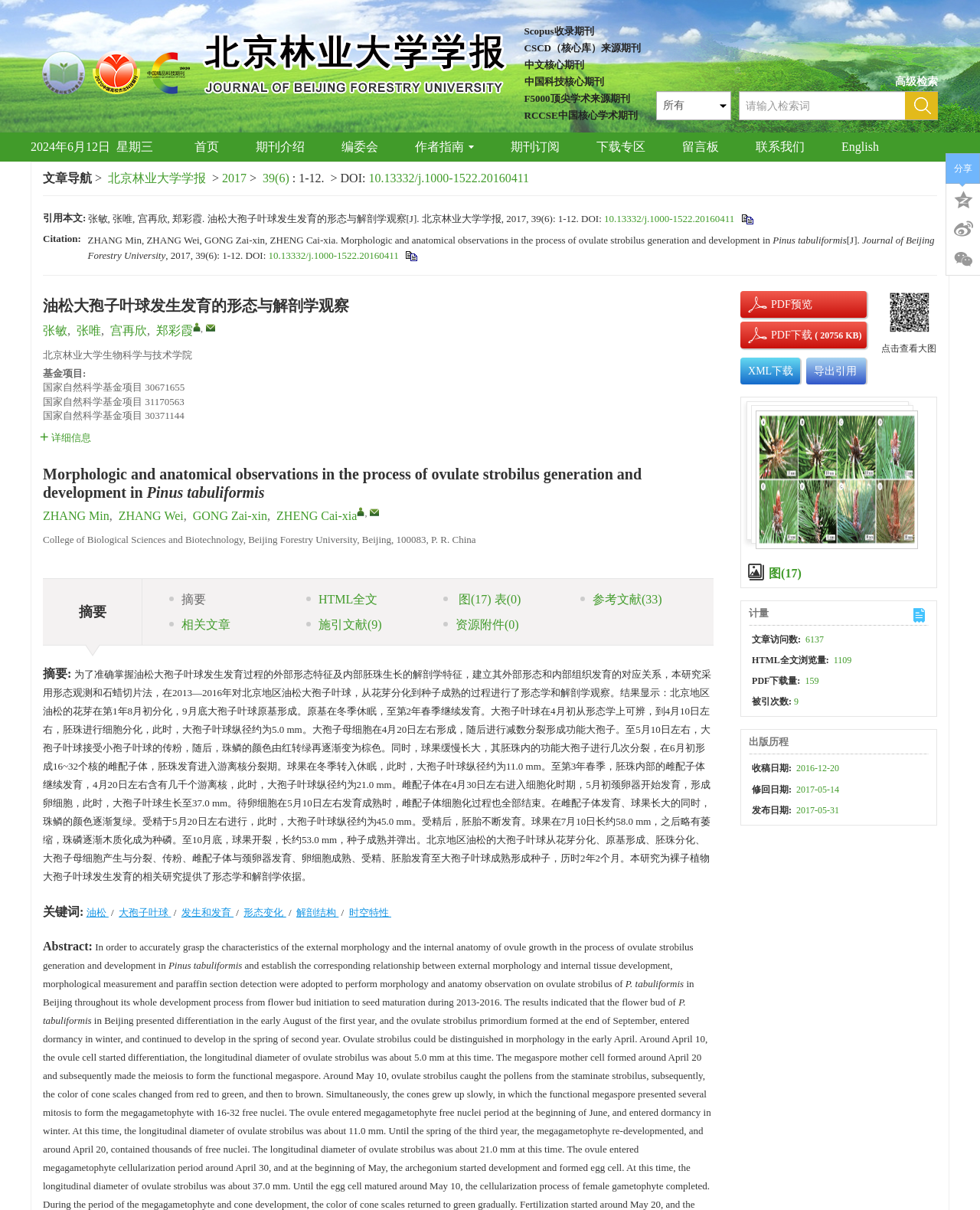Please identify the bounding box coordinates of the element's region that should be clicked to execute the following instruction: "Click on the 'HOME' link". The bounding box coordinates must be four float numbers between 0 and 1, i.e., [left, top, right, bottom].

None